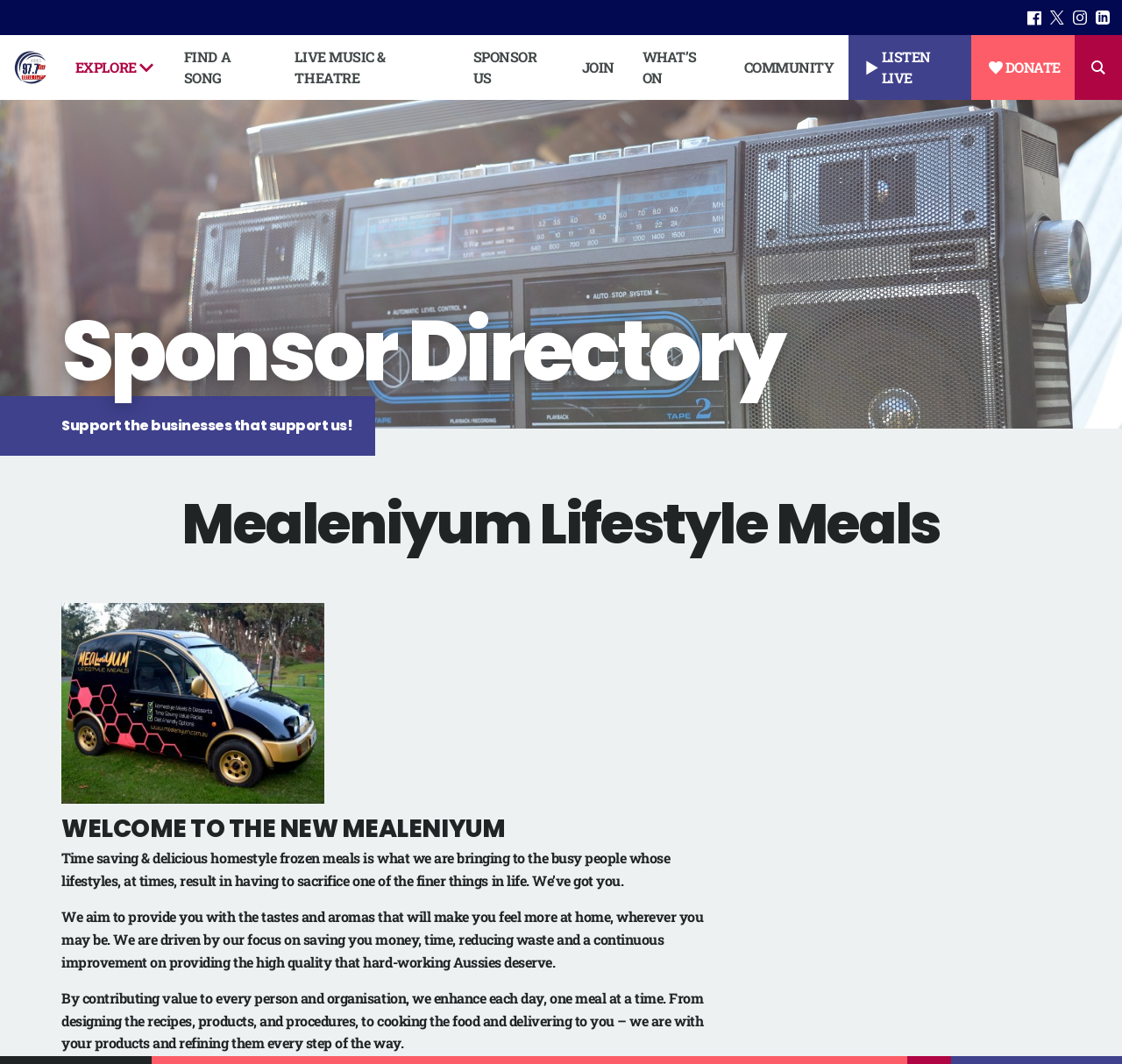Can you determine the bounding box coordinates of the area that needs to be clicked to fulfill the following instruction: "Listen Live"?

[0.756, 0.033, 0.866, 0.094]